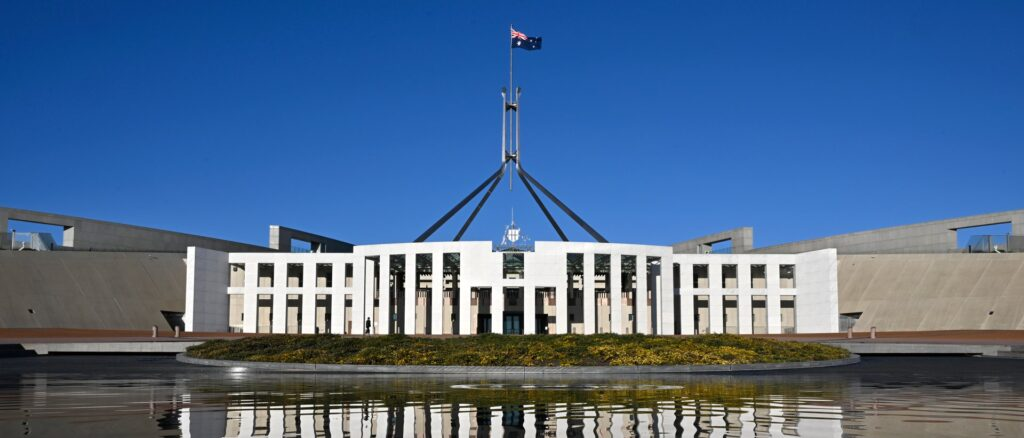Please provide a comprehensive response to the question below by analyzing the image: 
What is reflected on the water in the foreground?

According to the caption, 'a serene reflection can be seen on the water that appears to surround the building', implying that the reflection on the water is that of the Parliament House.